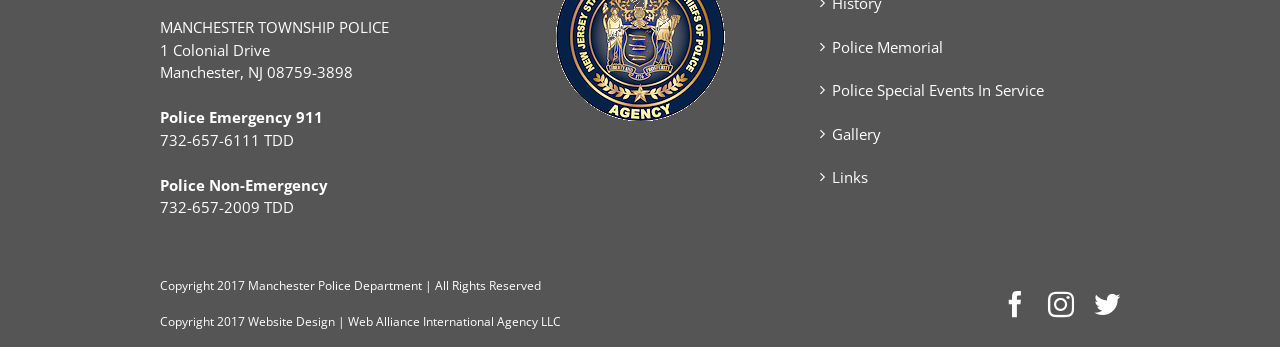Extract the bounding box coordinates for the HTML element that matches this description: "Copyright". The coordinates should be four float numbers between 0 and 1, i.e., [left, top, right, bottom].

[0.125, 0.797, 0.167, 0.846]